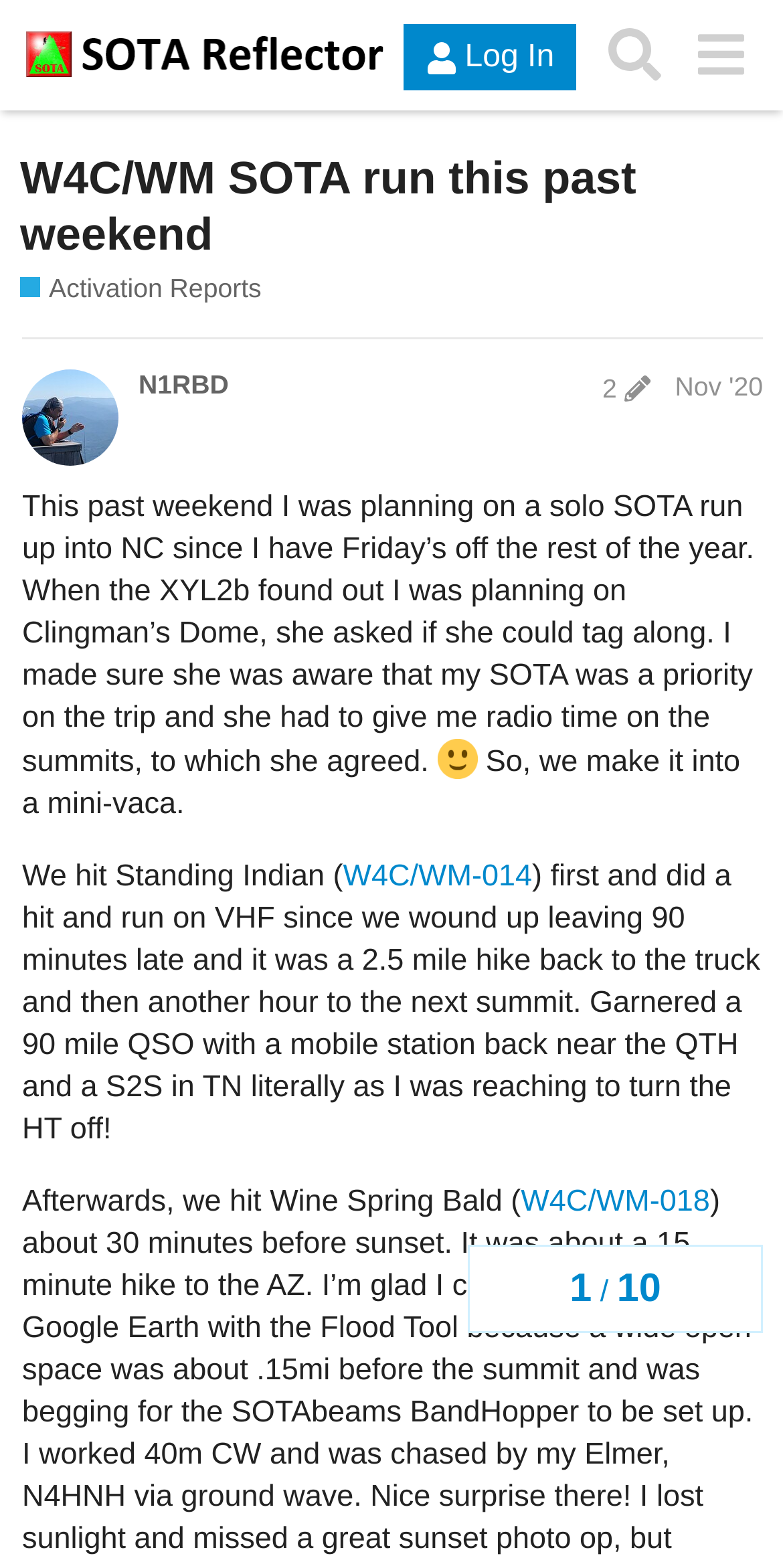Explain the webpage in detail, including its primary components.

The webpage appears to be a blog post or an article about a SOTA (Summits on the Air) run experience. At the top of the page, there is a header section with a link to "SOTA Reflector" accompanied by an image, and two buttons, "Log In" and "Search", on the right side. Below the header, there is a heading that reads "W4C/WM SOTA run this past weekend" with a link to the same title.

The main content of the page is a blog post that describes the author's SOTA run experience. The post starts with a paragraph of text that explains how the author planned a solo SOTA run but ended up taking their partner along. The text is accompanied by a smiling face image. The post then continues to describe the author's experience on two summits, Standing Indian and Wine Spring Bald, with links to the summit IDs, W4C/WM-014 and W4C/WM-018, respectively. The text also mentions the author's radio contacts and QSOs during the trip.

On the right side of the page, there is a navigation section that shows the topic progress, with headings and static text that indicate the post's position in the topic. There is also a heading that reads "N1RBD post edit history Nov '20" with links to the user's name and the edit history, as well as a generic text that shows the edit date and time.